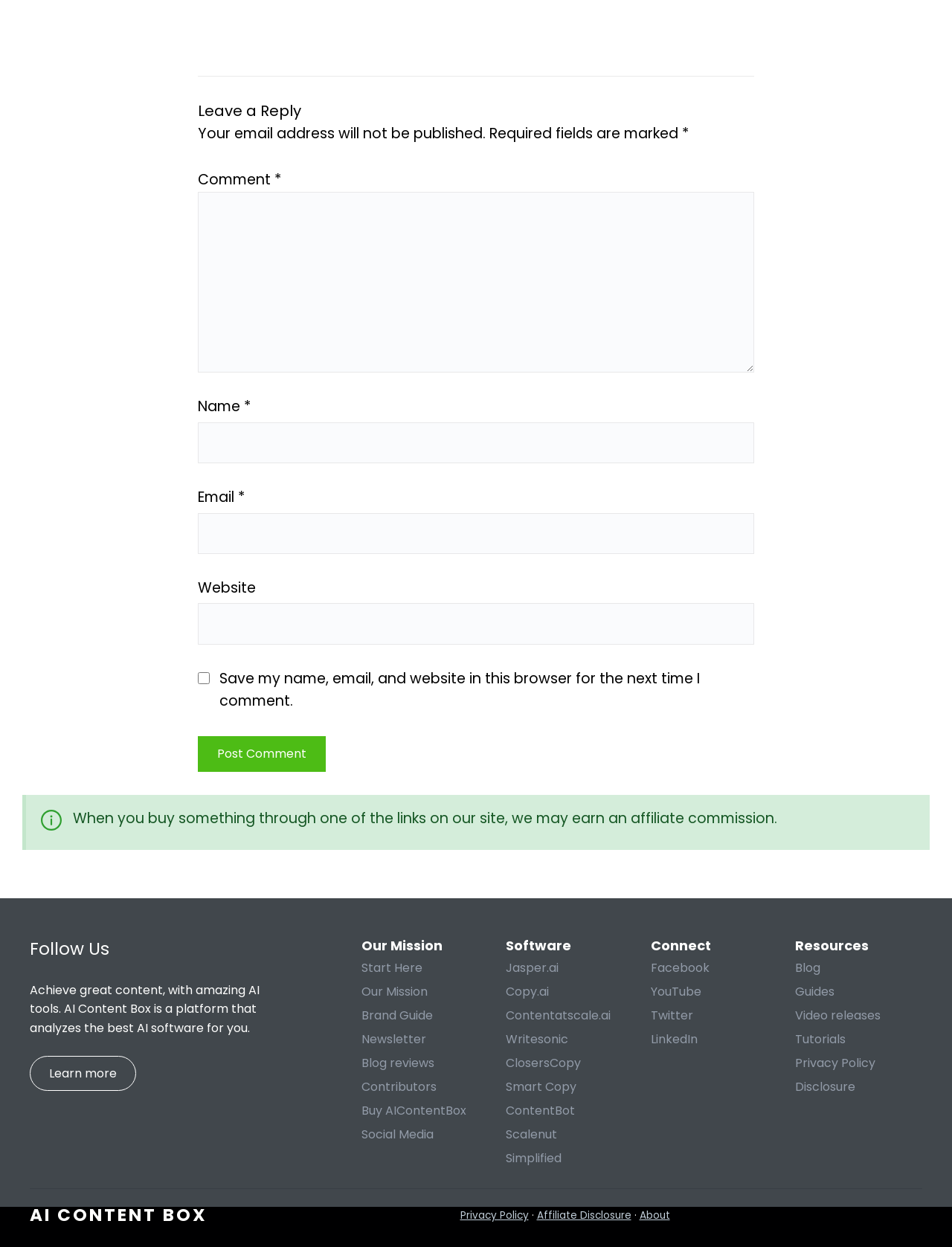What is the purpose of the checkbox?
Please interpret the details in the image and answer the question thoroughly.

The checkbox is labeled 'Save my name, email, and website in this browser for the next time I comment.' This suggests that its purpose is to save the user's data for future comments.